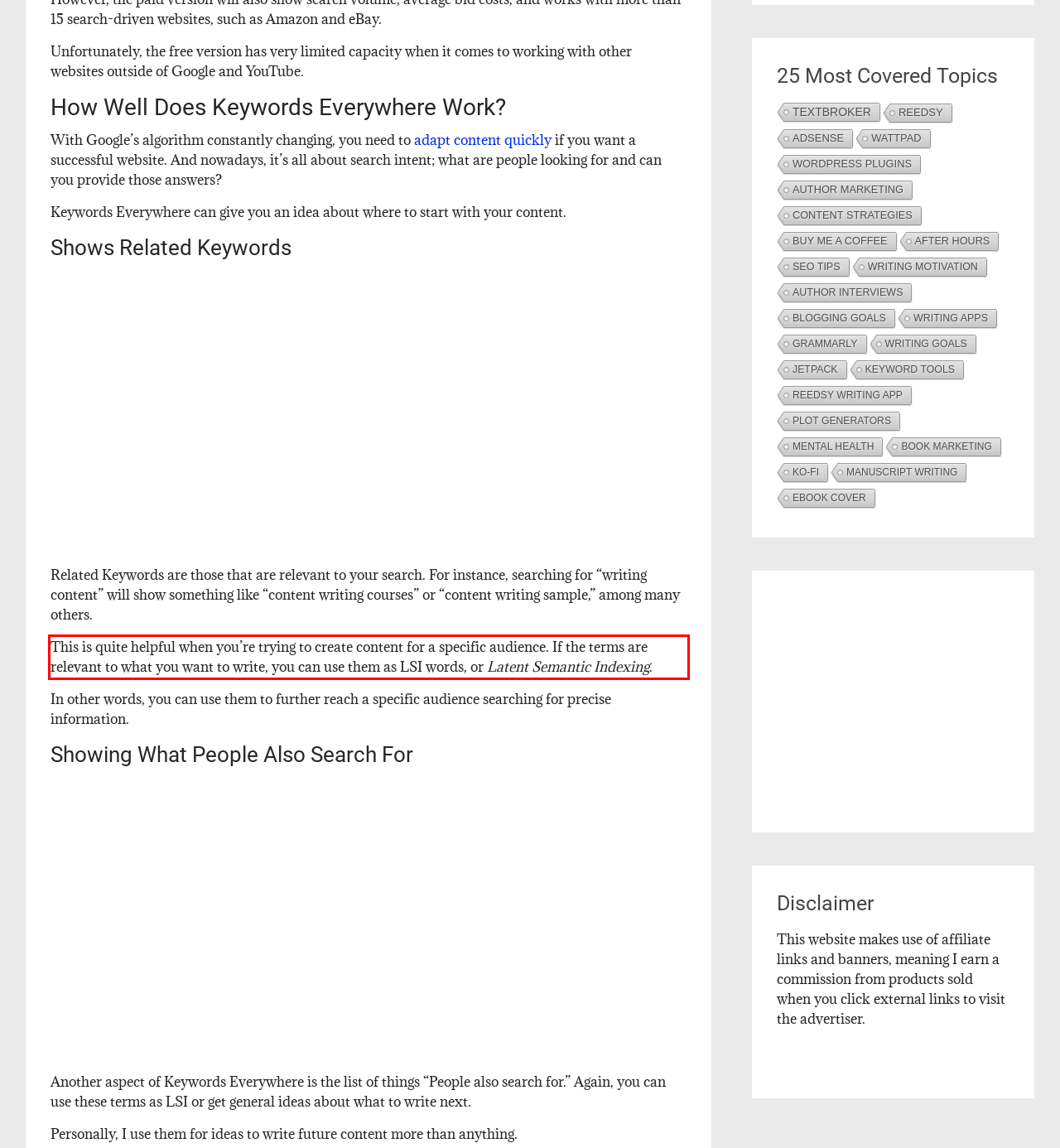Please take the screenshot of the webpage, find the red bounding box, and generate the text content that is within this red bounding box.

This is quite helpful when you’re trying to create content for a specific audience. If the terms are relevant to what you want to write, you can use them as LSI words, or Latent Semantic Indexing.